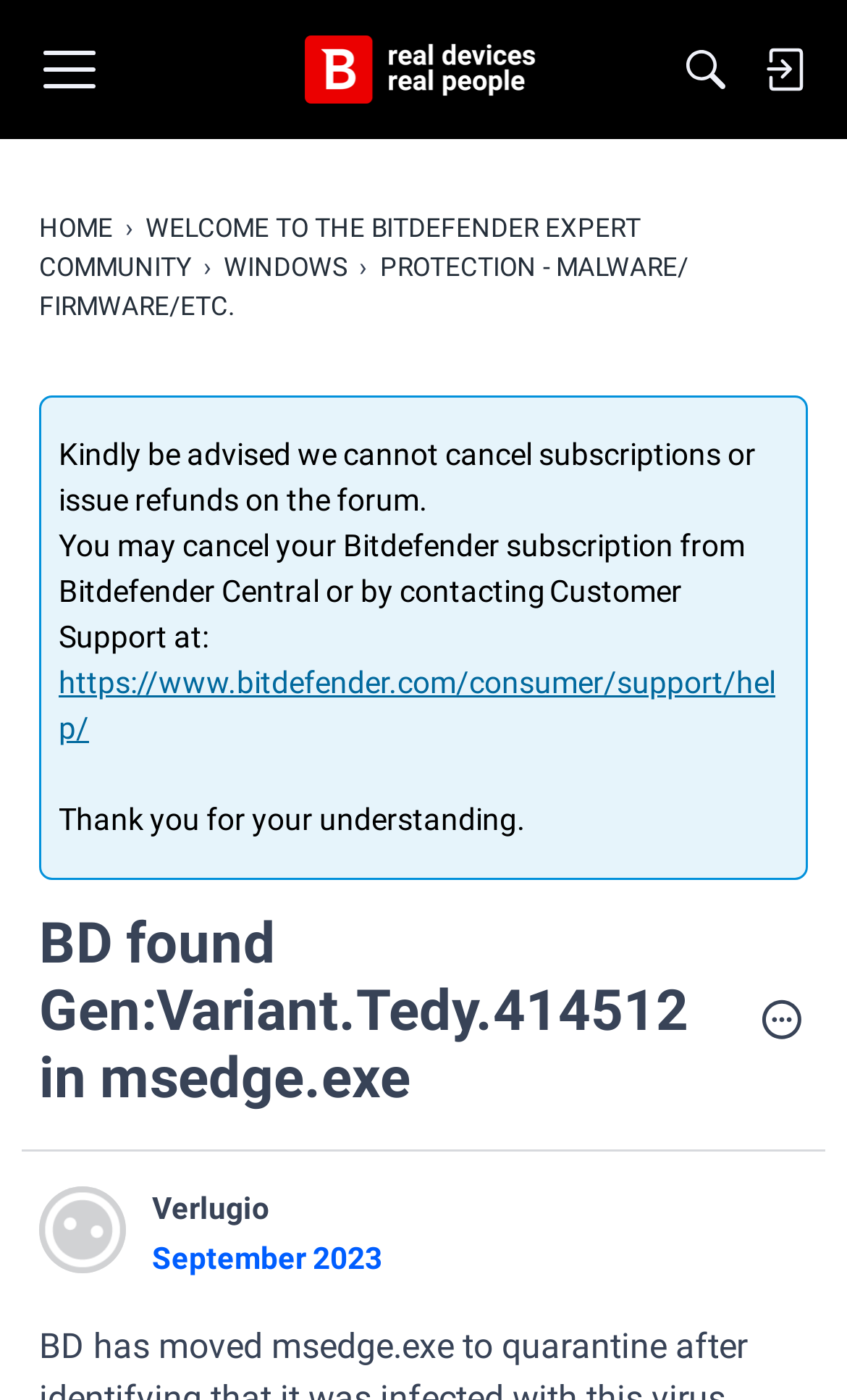How many links are in the breadcrumb navigation? Observe the screenshot and provide a one-word or short phrase answer.

4